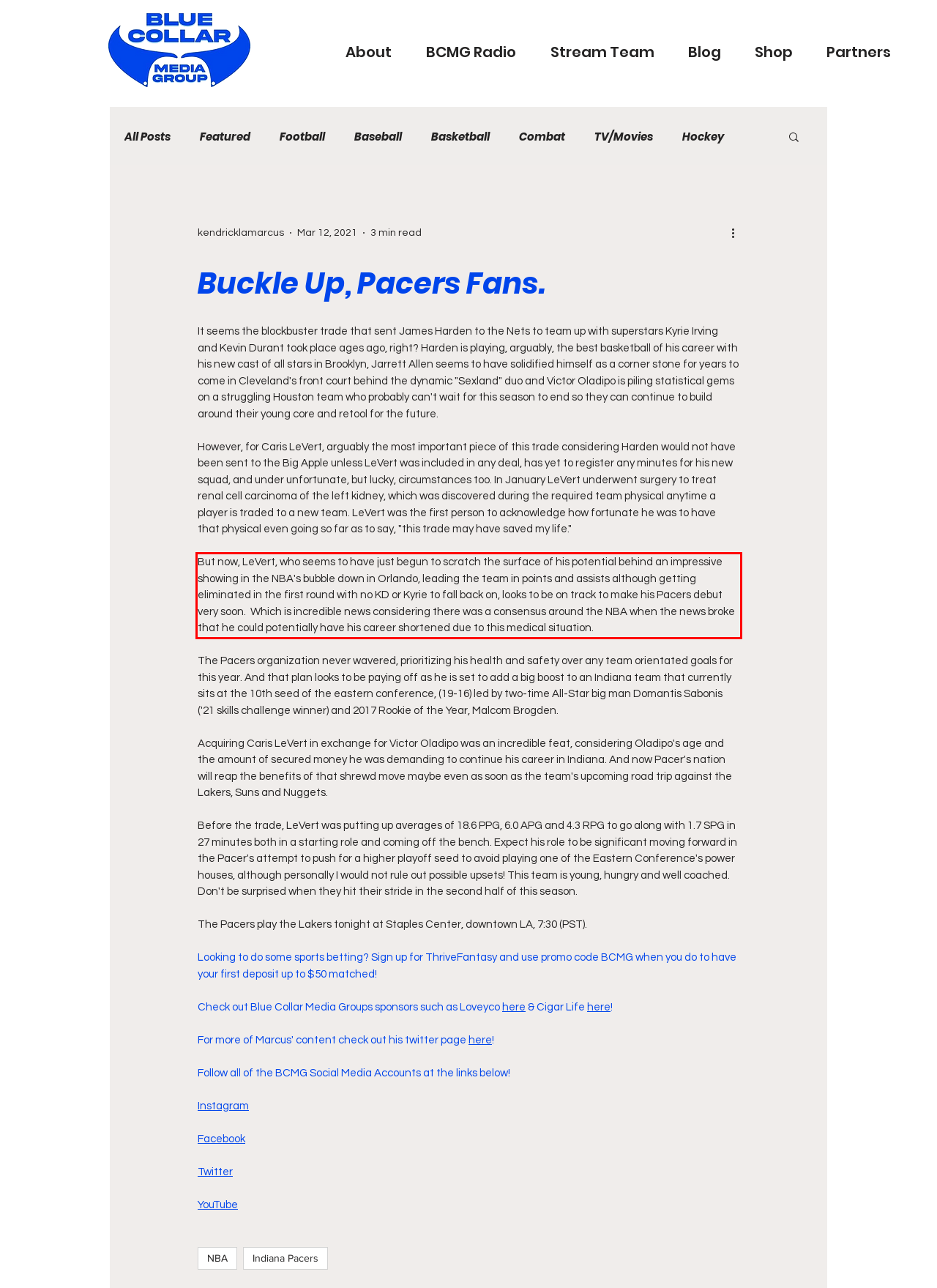Inspect the webpage screenshot that has a red bounding box and use OCR technology to read and display the text inside the red bounding box.

But now, LeVert, who seems to have just begun to scratch the surface of his potential behind an impressive showing in the NBA's bubble down in Orlando, leading the team in points and assists although getting eliminated in the first round with no KD or Kyrie to fall back on, looks to be on track to make his Pacers debut very soon. Which is incredible news considering there was a consensus around the NBA when the news broke that he could potentially have his career shortened due to this medical situation.